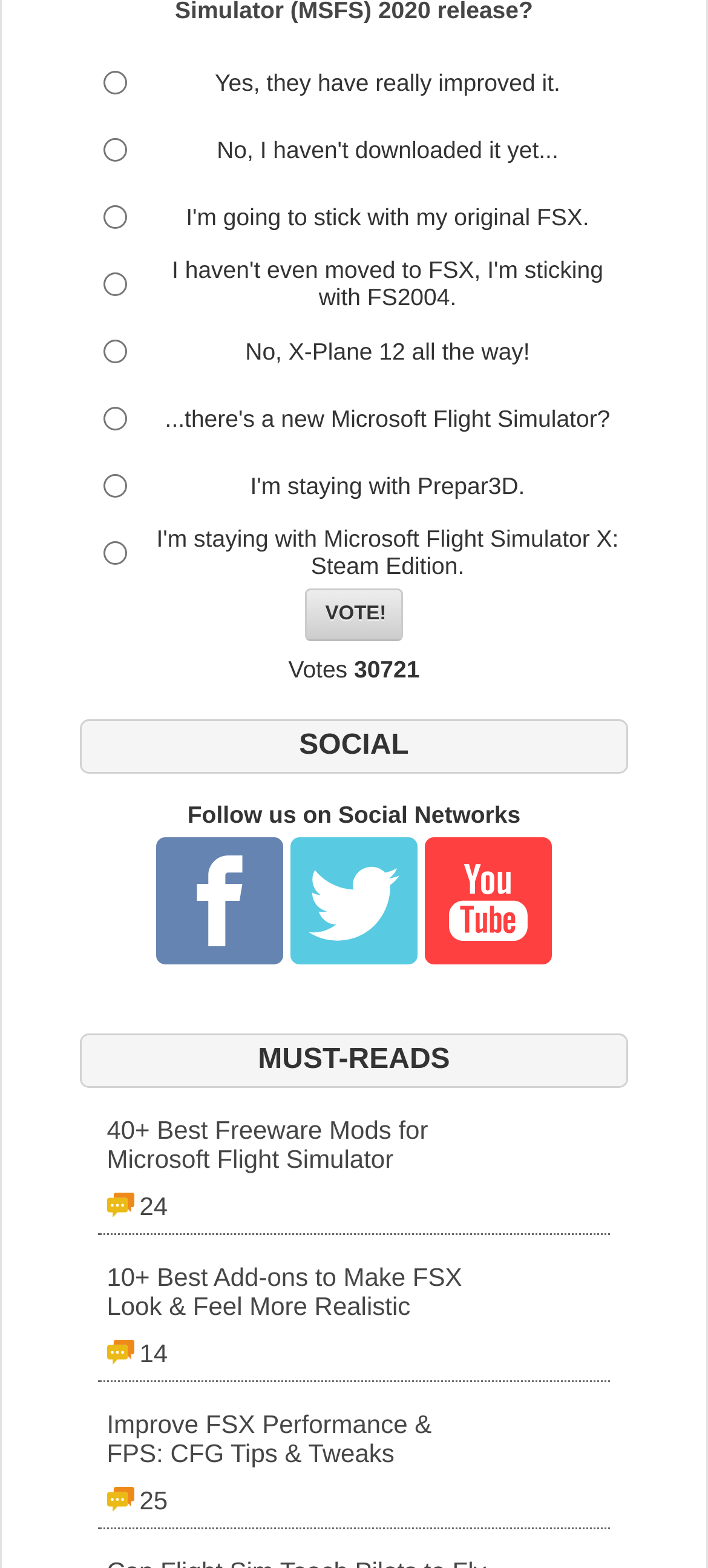What social network is represented by the image with the text 'Facebook'? Please answer the question using a single word or phrase based on the image.

Facebook